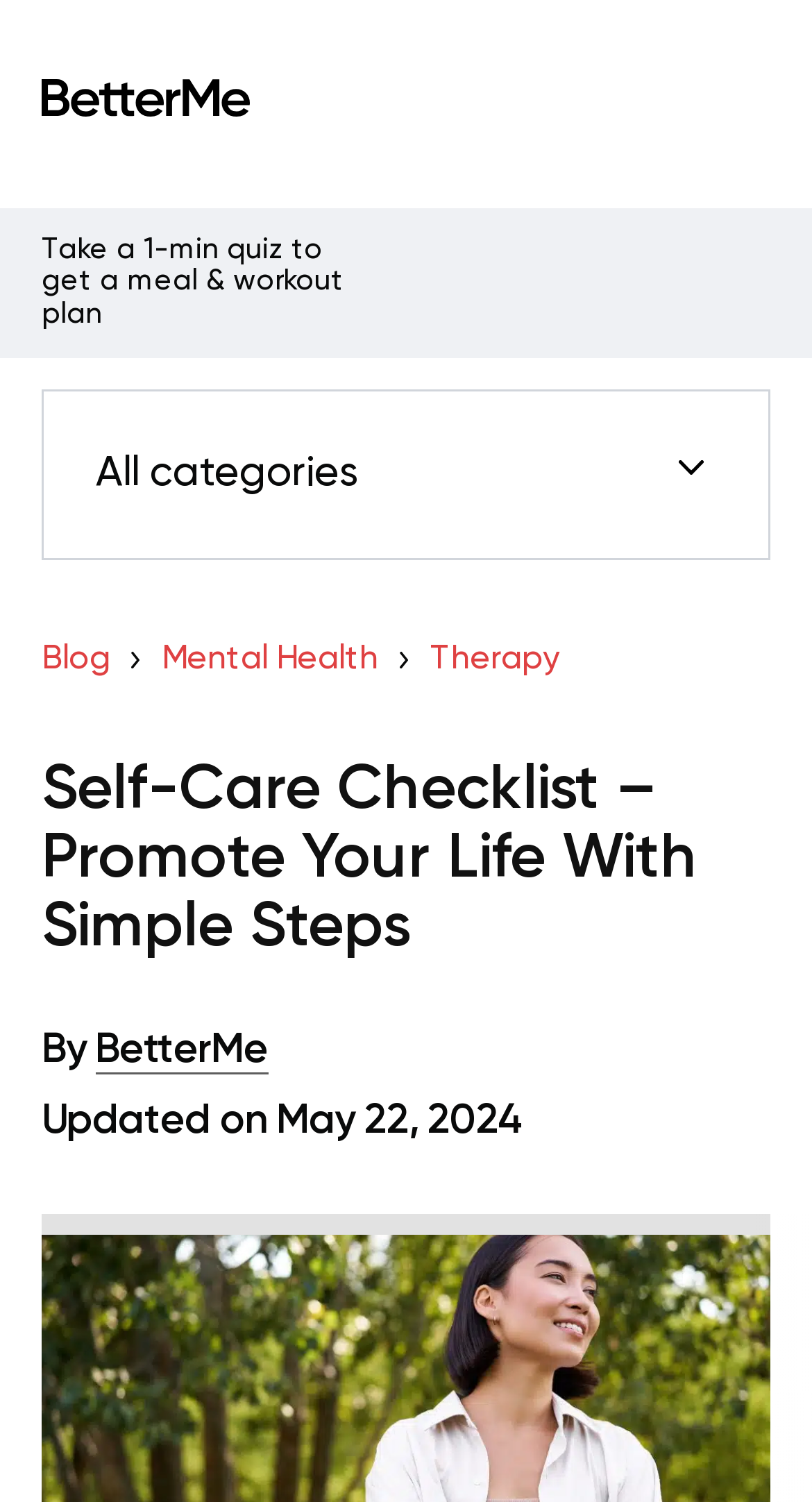Create an elaborate caption for the webpage.

The webpage is about the concept of a self-care checklist and its benefits. At the top left corner, there is a link to "BetterMe Blog" accompanied by a small image. Below this, a promotional text is displayed, encouraging users to take a 1-minute quiz to get a meal and workout plan.

To the right of this text, a table layout is presented, containing several links to different categories, including "All categories", "Blog", "Mental Health", and "Therapy". These links are positioned horizontally, with "All categories" on the left and "Therapy" on the right.

Further down the page, a prominent heading is displayed, titled "Self-Care Checklist – Promote Your Life With Simple Steps". Below this heading, the author's name "BetterMe" is mentioned, along with the update date "May 22, 2024".